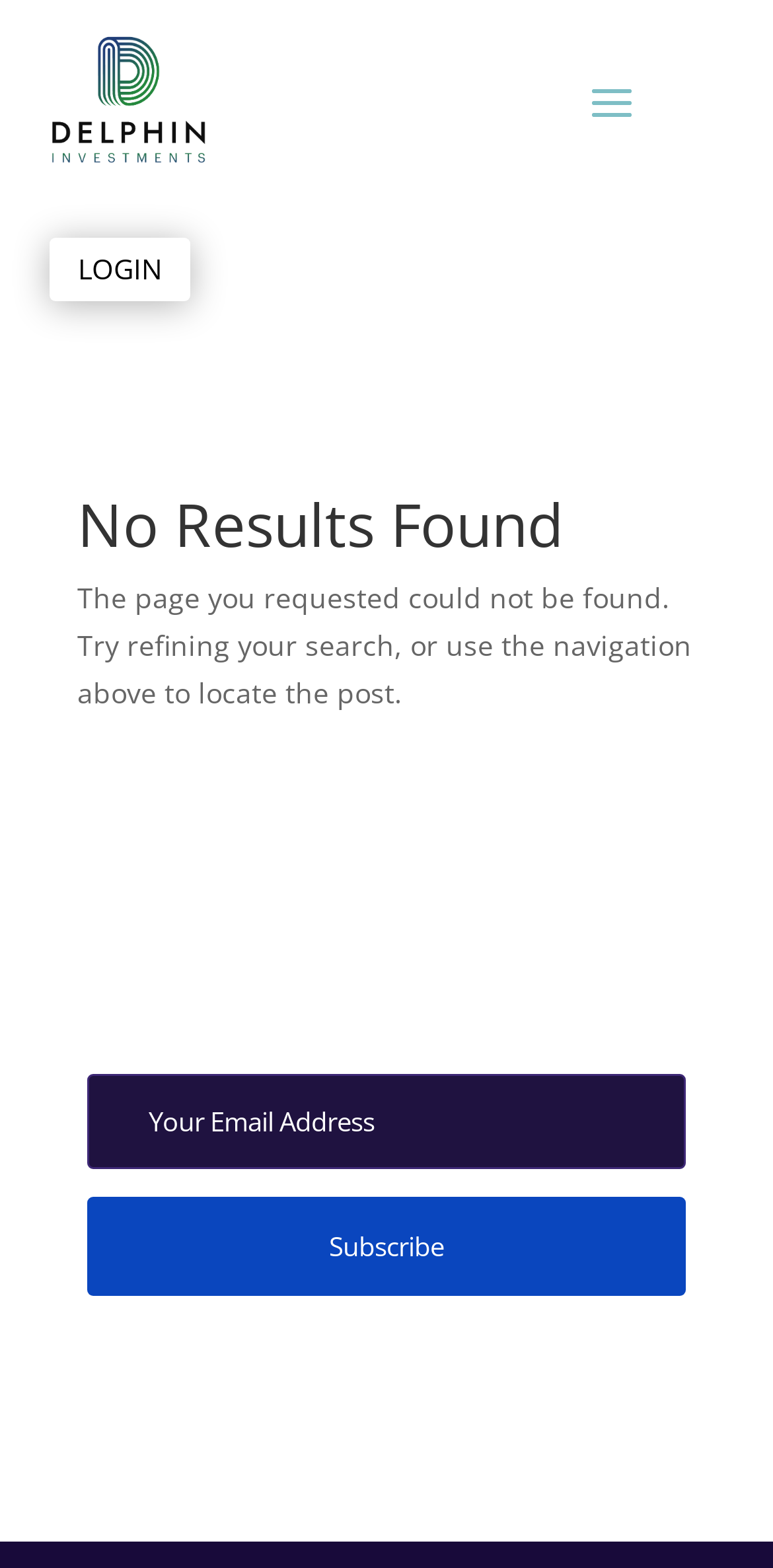Deliver a detailed narrative of the webpage's visual and textual elements.

The webpage displays a "Page not found" error message from Delphin Investments. At the top left corner, there is an image, and next to it, a "LOGIN" link is positioned. Below these elements, a main article section spans across the majority of the page, containing a heading that reads "No Results Found". 

Directly below the heading, a paragraph of text explains that the requested page could not be found and suggests refining the search or using the navigation above to locate the post. Further down, another heading appears, labeled "client login". 

On the right side of the page, a contact form is situated, which includes a required textbox for entering an email address and a "Subscribe" button.